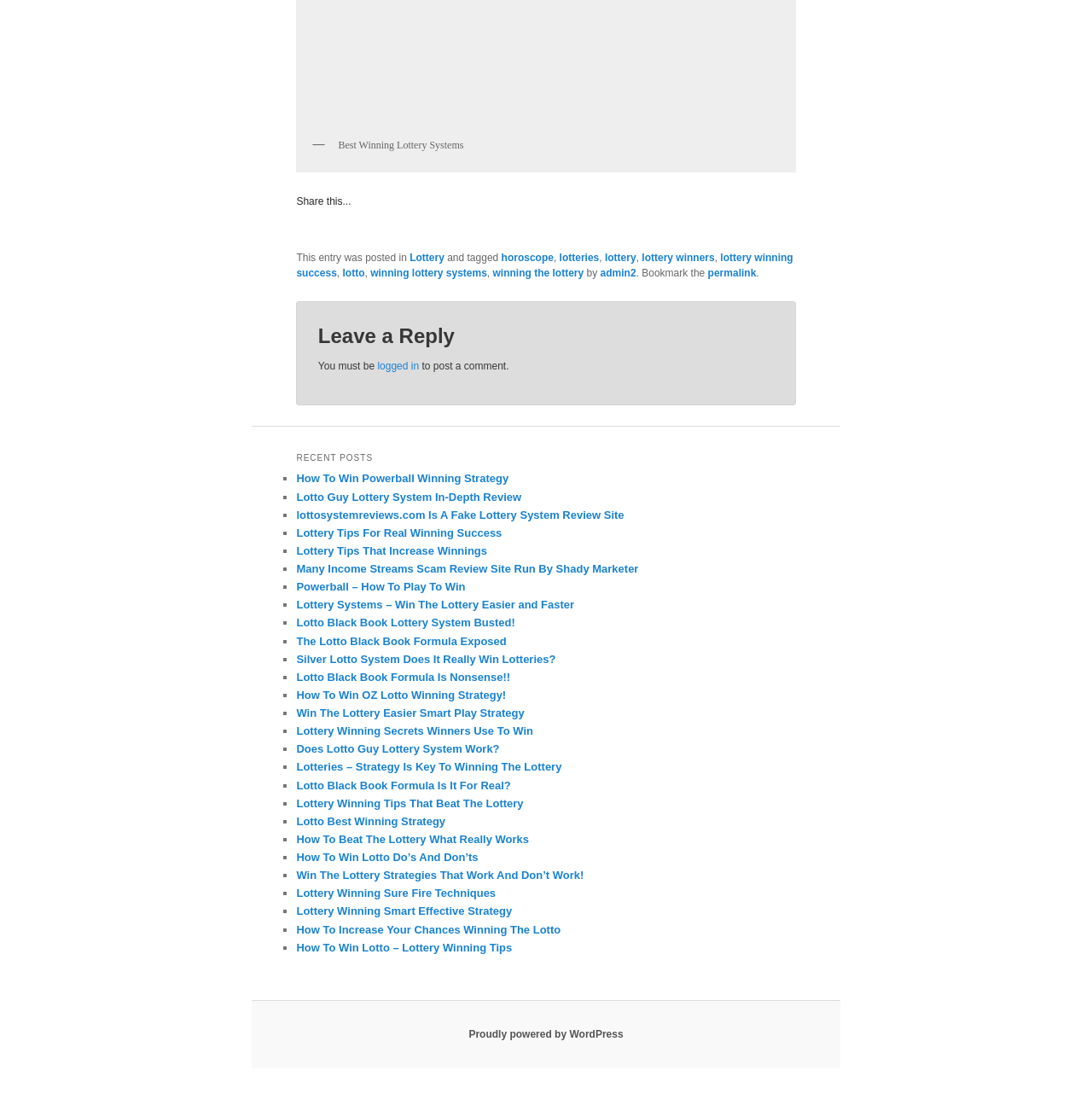Please locate the bounding box coordinates of the region I need to click to follow this instruction: "View the 'NEWSLETTER' page".

None